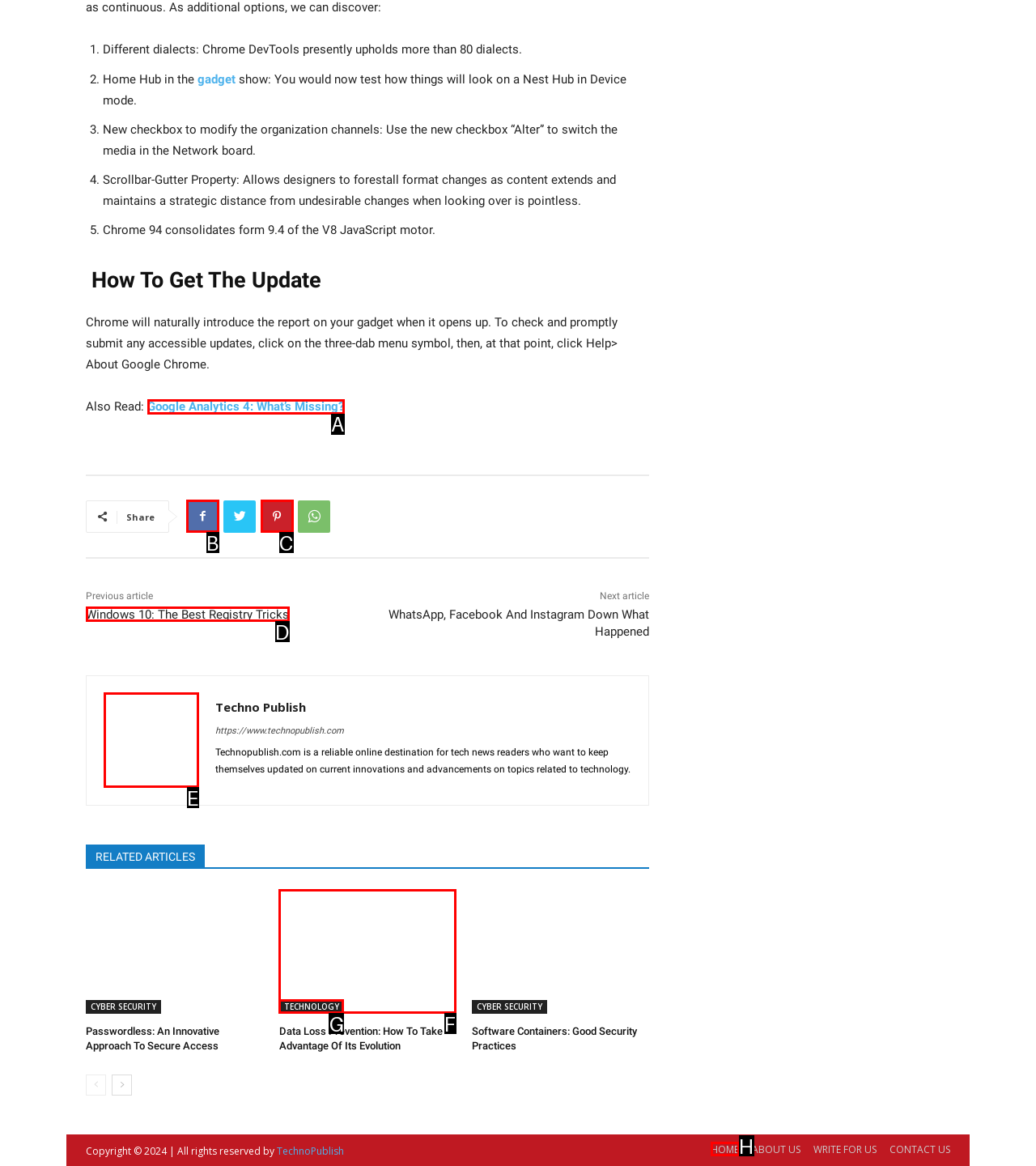Identify the UI element that corresponds to this description: Google Analytics 4: What’s Missing?
Respond with the letter of the correct option.

A